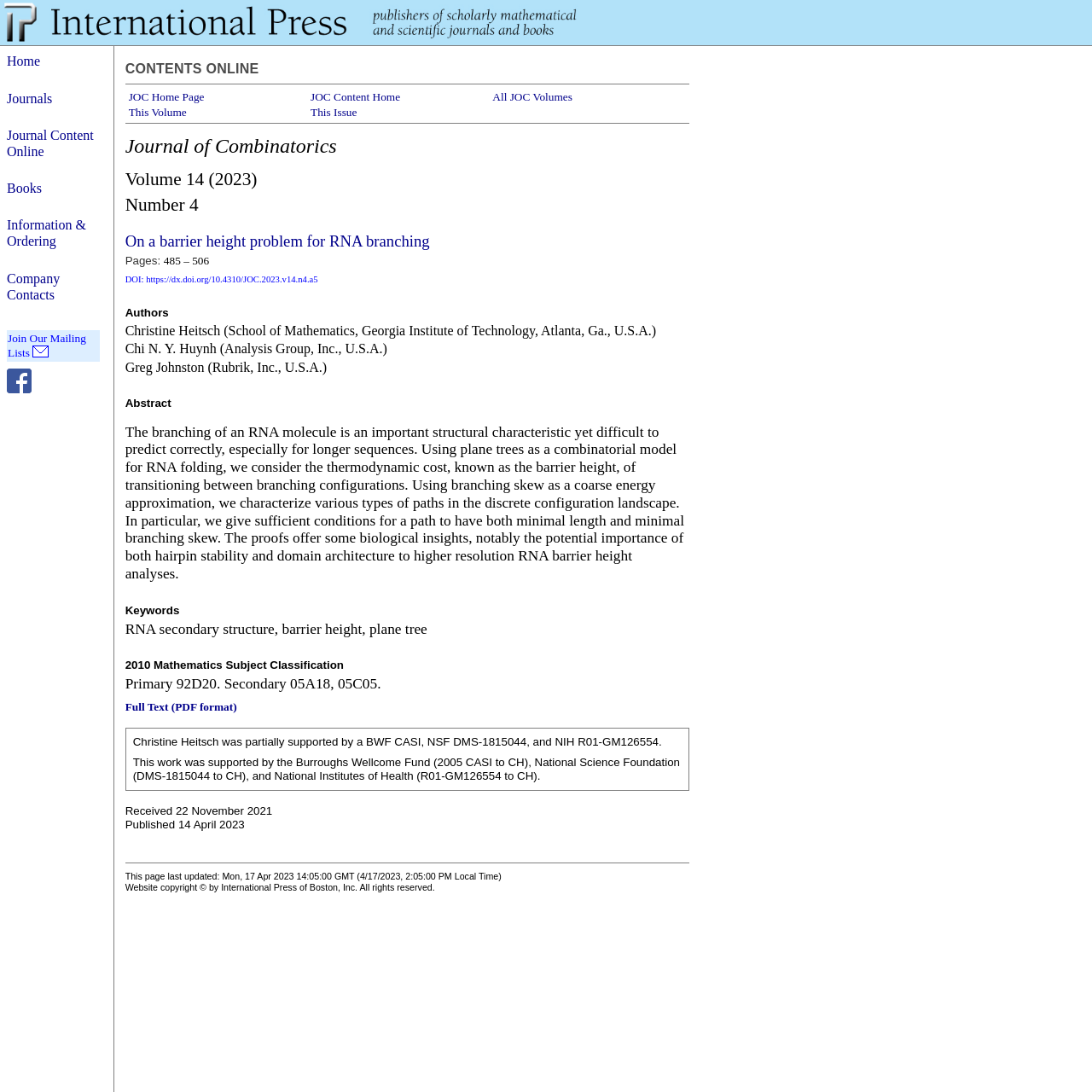Pinpoint the bounding box coordinates of the element to be clicked to execute the instruction: "Contact us via email".

None